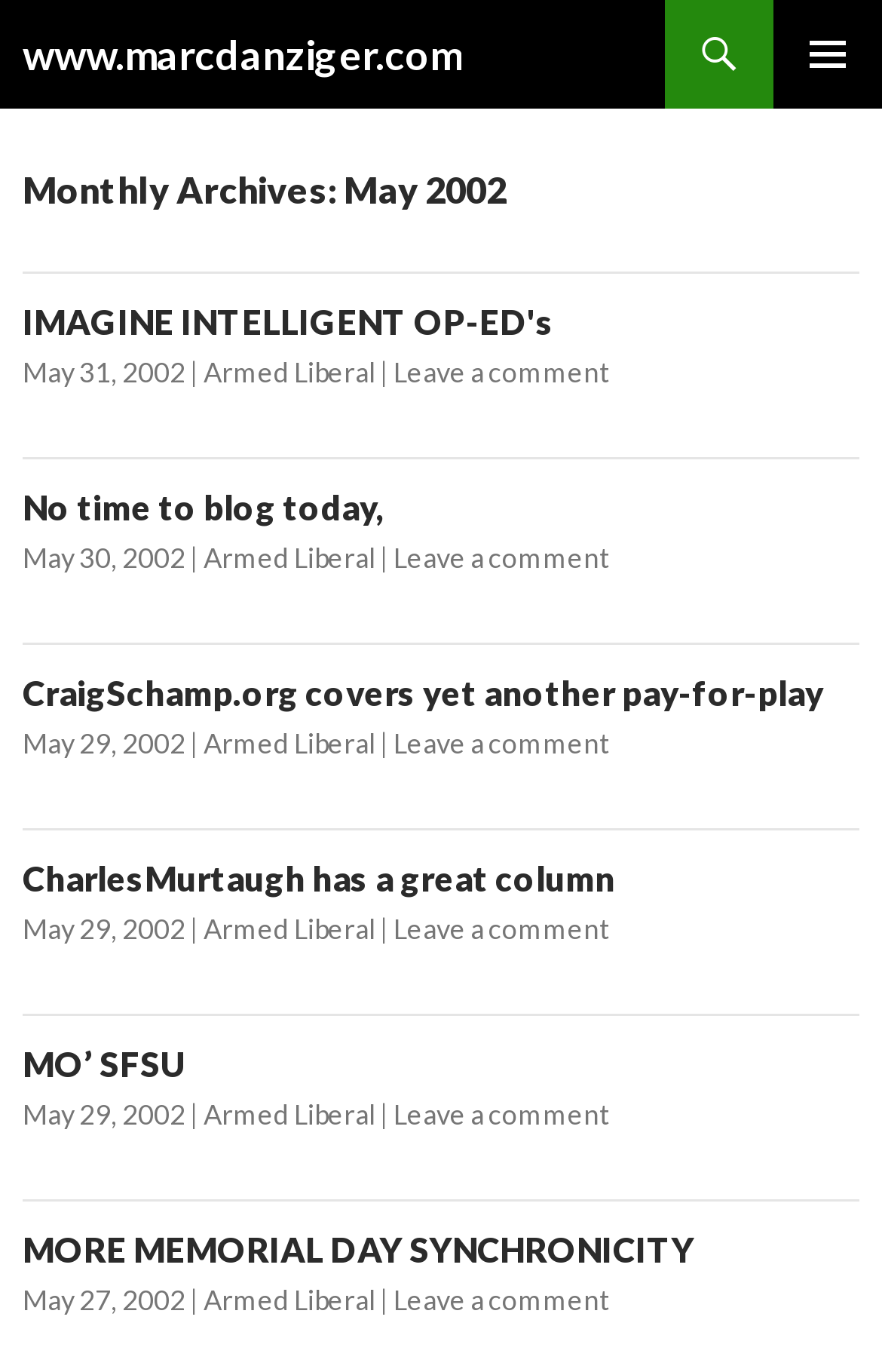Kindly provide the bounding box coordinates of the section you need to click on to fulfill the given instruction: "Read the article 'IMAGINE INTELLIGENT OP-ED's'".

[0.026, 0.219, 0.628, 0.249]